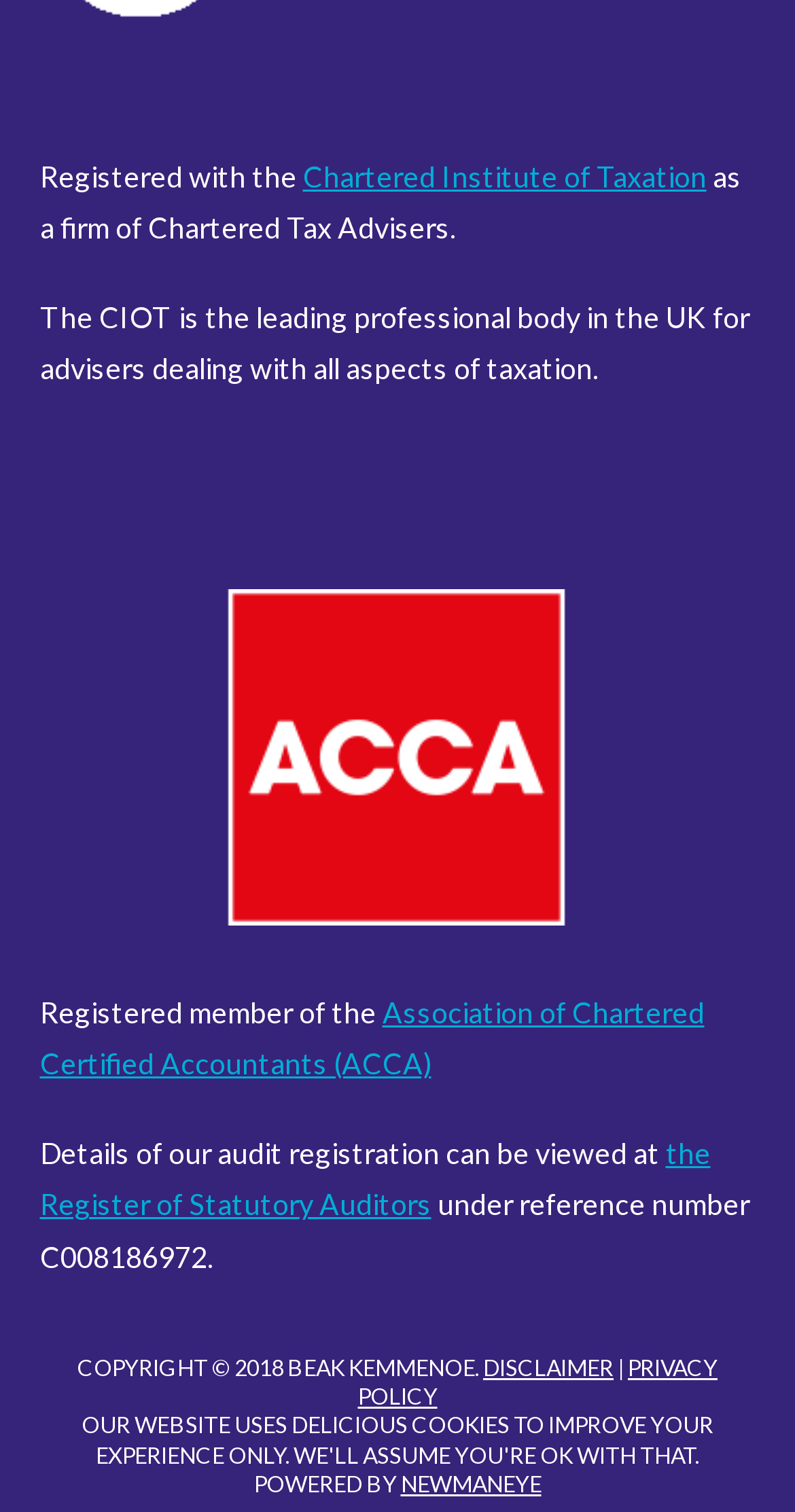Can you look at the image and give a comprehensive answer to the question:
What is the name of the company that powered the website?

The text 'POWERED BY NEWMANEYE' indicates that the company that powered the website is NEWMANEYE.